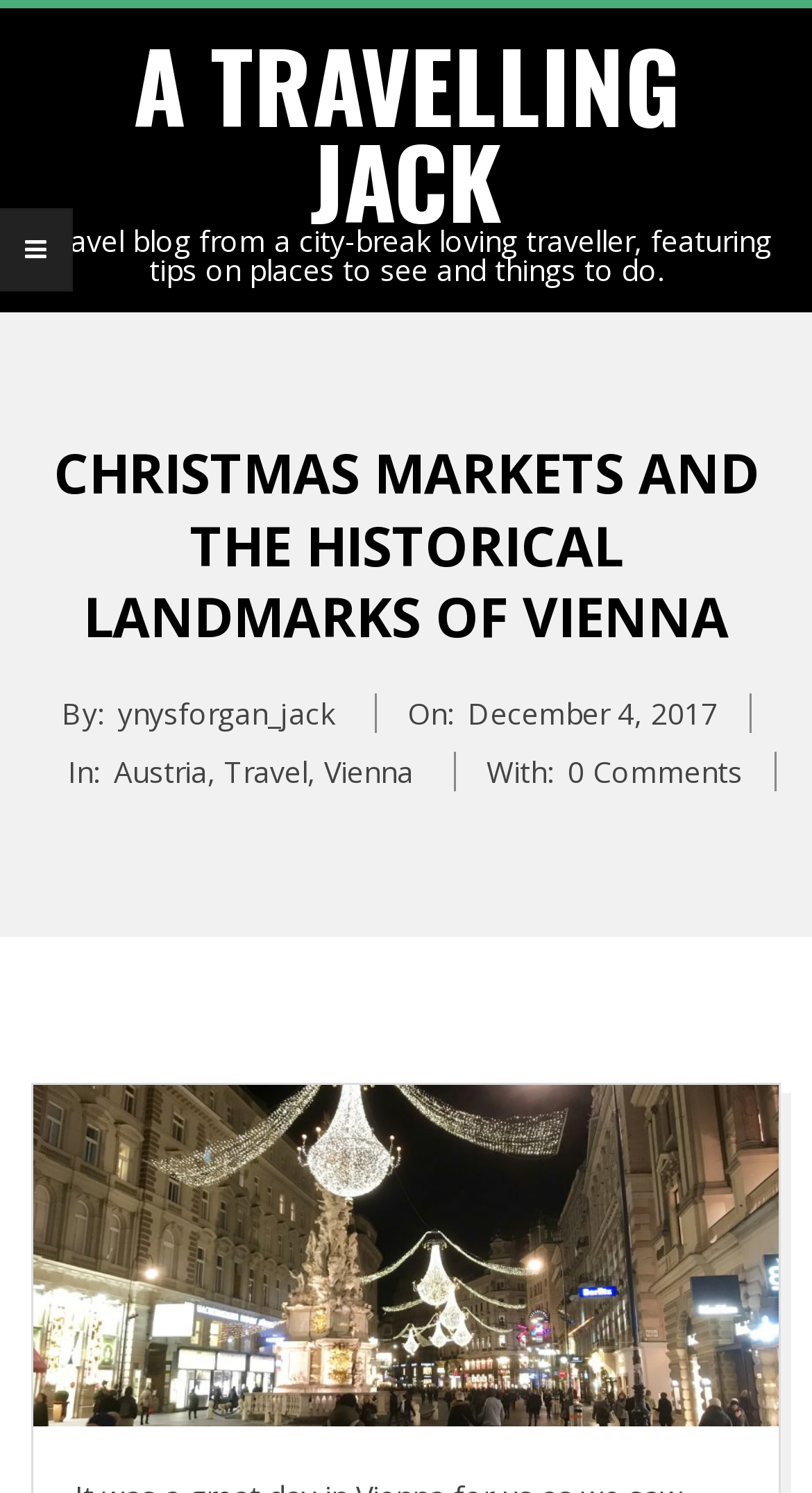Construct a thorough caption encompassing all aspects of the webpage.

The webpage is a travel blog post titled "Christmas markets and the historical landmarks of Vienna" by a blogger named ynysforgan_jack. At the top of the page, there is a heading with the blog's title "A TRAVELLING JACK" and a link to the blog's homepage. Below the title, there is a brief description of the blog, which is a travel blog featuring tips on places to see and things to do.

The main content of the page is divided into sections. The first section is a heading that repeats the title of the post, "CHRISTMAS MARKETS AND THE HISTORICAL LANDMARKS OF VIENNA". Below this heading, there is information about the post, including the author's name, the date and time it was published, and the categories it belongs to, which are Austria, Travel, and Vienna.

The main article begins below this section, but it is not explicitly described in the accessibility tree. However, there is an image below the post information section, which shows Christmas lights on Graben, a popular shopping street in Vienna. The image takes up most of the page's width and is positioned near the top of the page.

There is also a primary navigation menu on the page, but its contents are not specified in the accessibility tree.